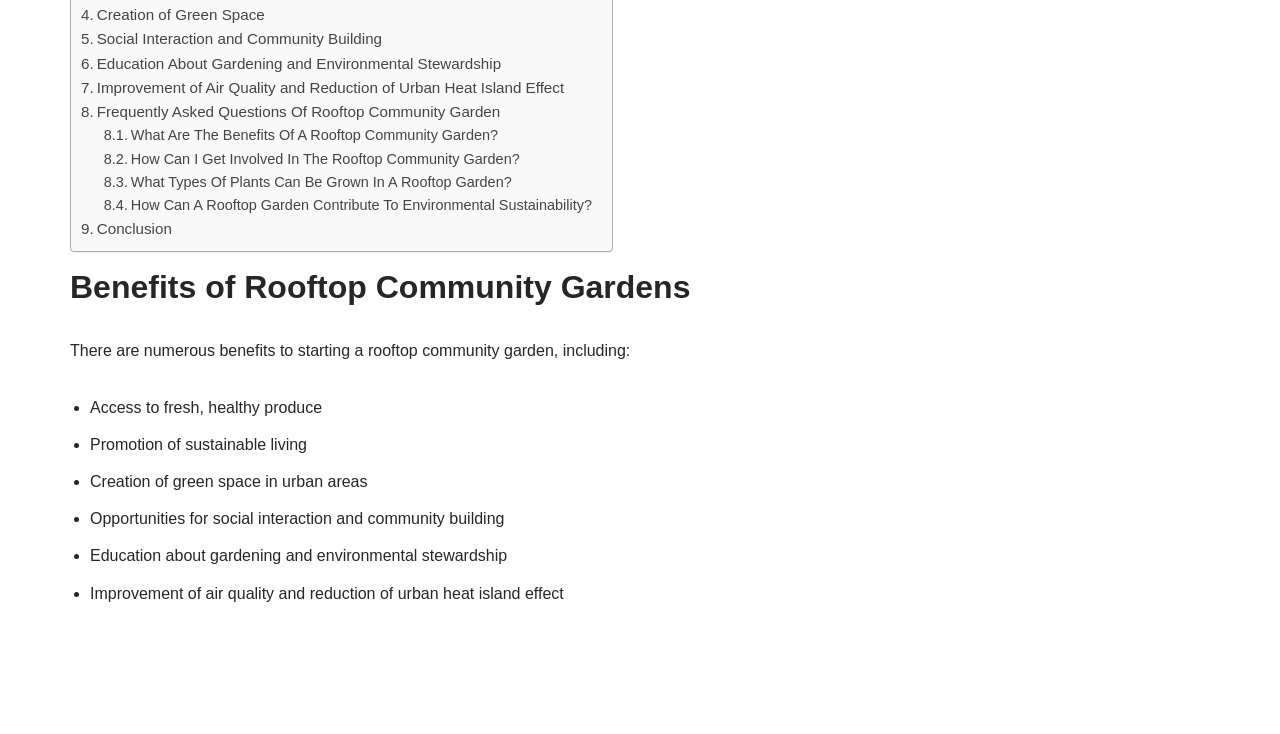What is the purpose of a rooftop community garden?
Provide a detailed and extensive answer to the question.

According to the webpage, a rooftop community garden serves multiple purposes, including providing access to fresh produce, promoting sustainable living, creating green space, and improving air quality, among others.